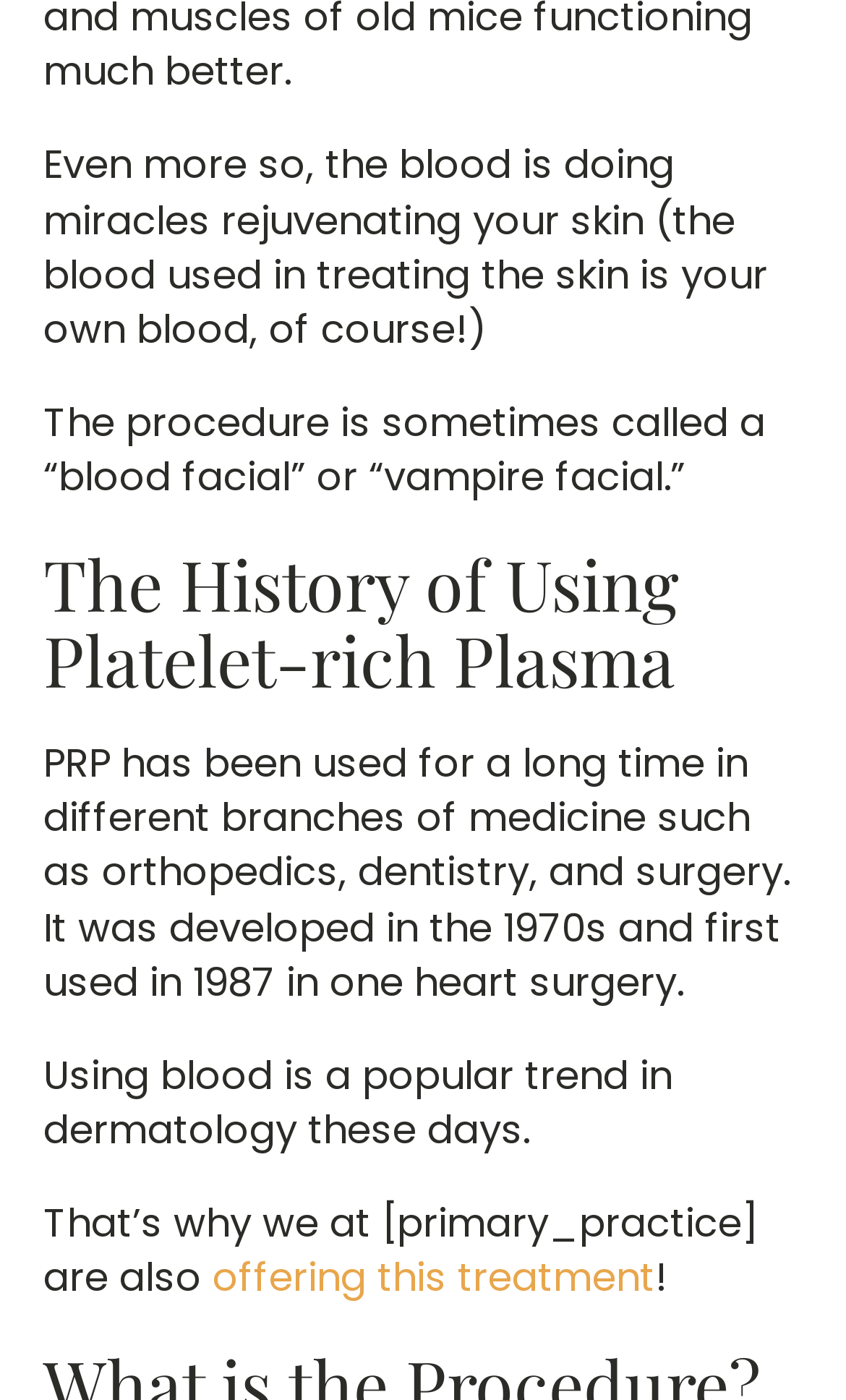In what year was PRP first used in heart surgery?
Use the image to answer the question with a single word or phrase.

1987